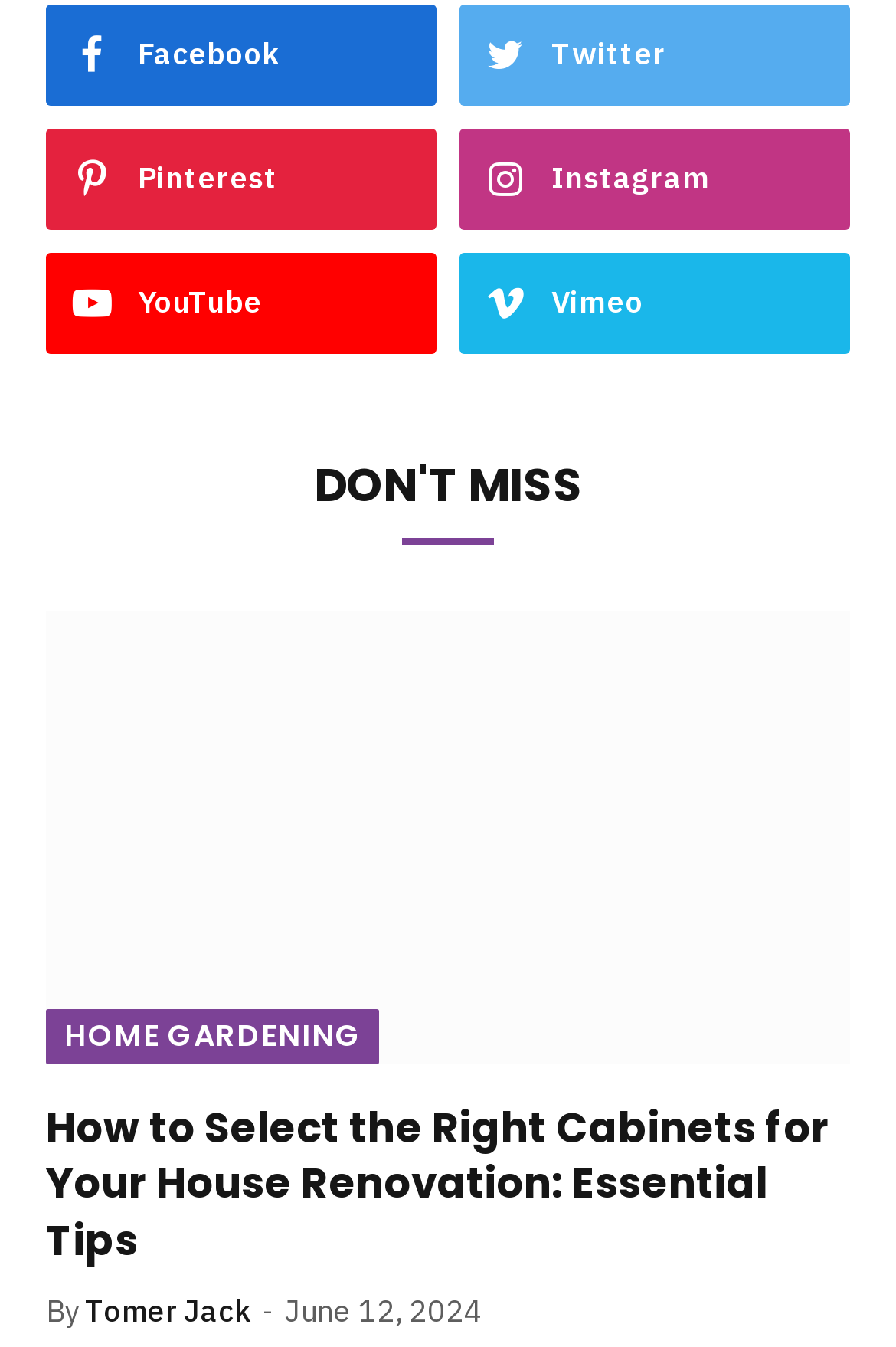Locate the bounding box coordinates of the clickable area needed to fulfill the instruction: "Click the 'PERFORMANCES' link".

None